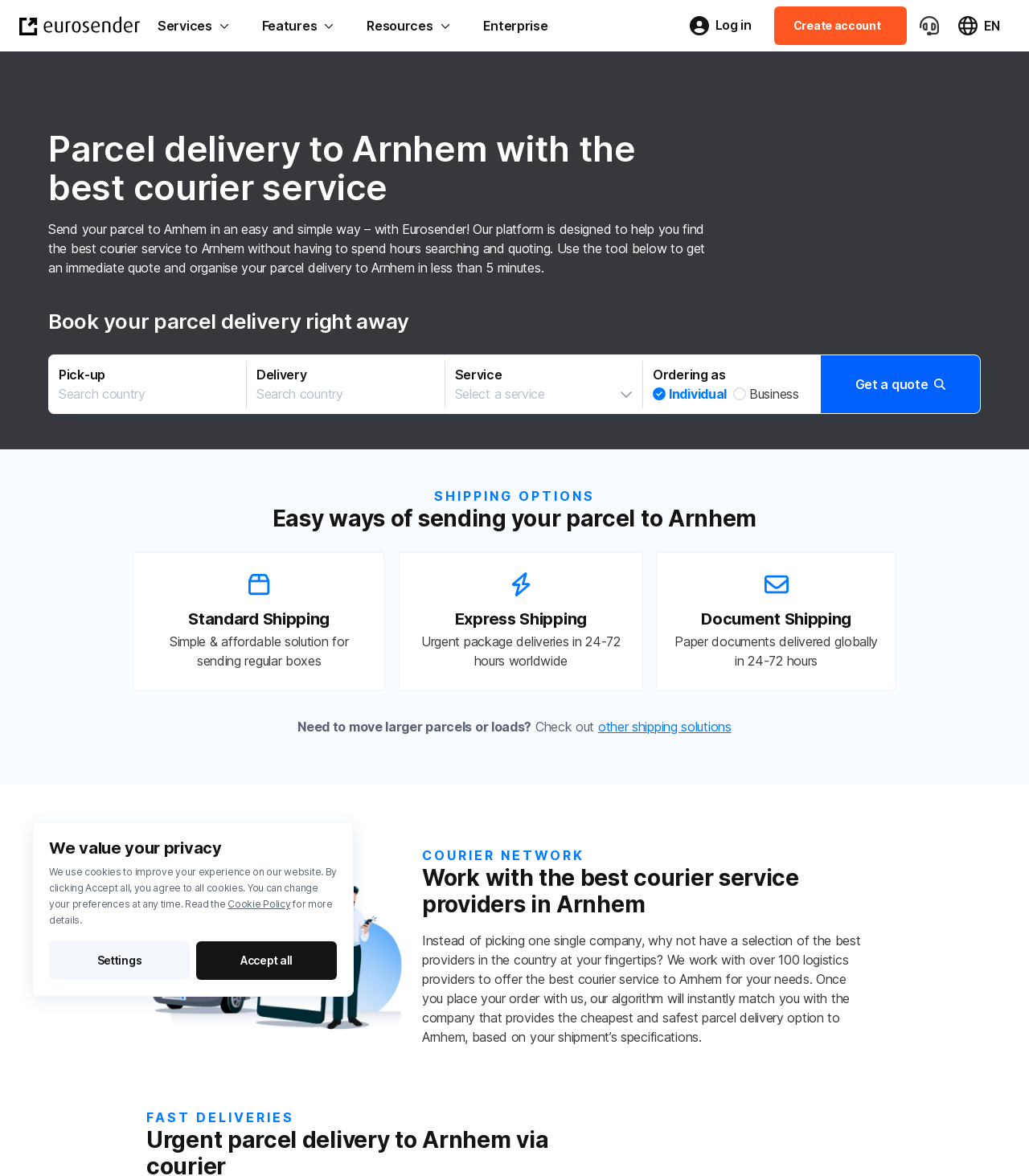Pinpoint the bounding box coordinates of the element you need to click to execute the following instruction: "Login". The bounding box should be represented by four float numbers between 0 and 1, in the format [left, top, right, bottom].

[0.661, 0.01, 0.74, 0.034]